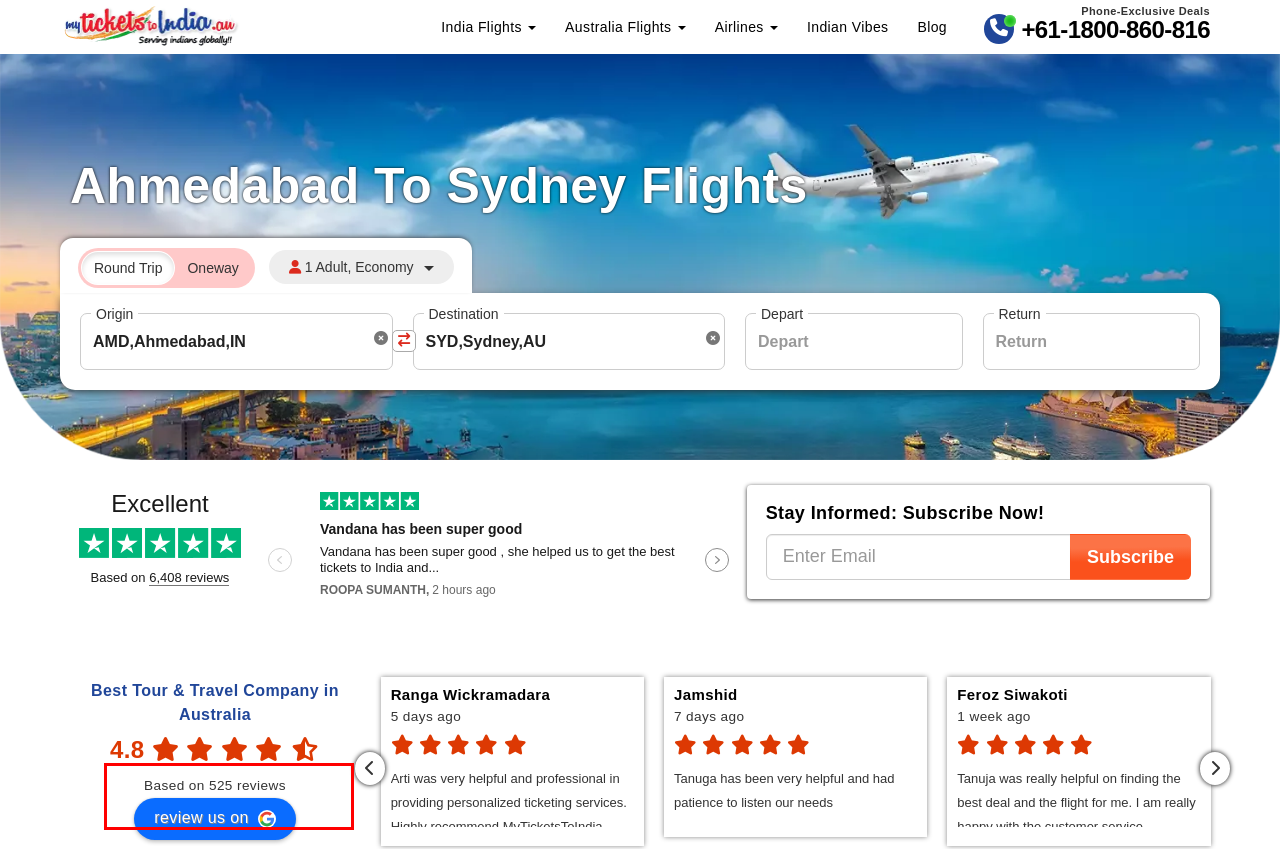Within the screenshot of a webpage, identify the red bounding box and perform OCR to capture the text content it contains.

My Friend and I spoke to a very kind and efficient gentleman by the name of Charlie and he was very helpful and assisted us with all our travel needs. Thank you muchly Charlie it was a great pleasure speaking to you and keep up the friendly customer service that you provide for many customers who you come into contact with Once again Thanks Judy